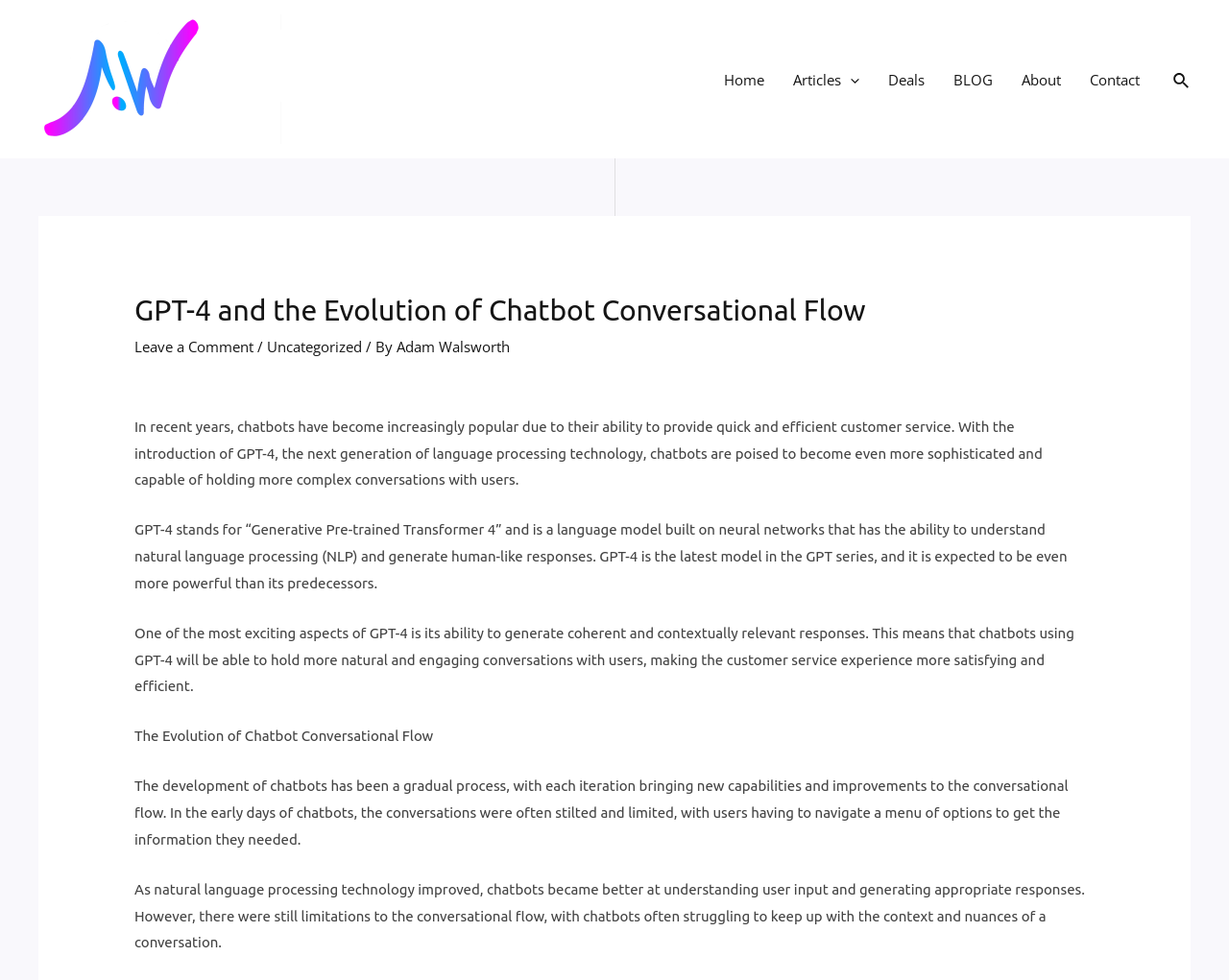Who is the author of this article?
Based on the image, give a one-word or short phrase answer.

Adam Walsworth